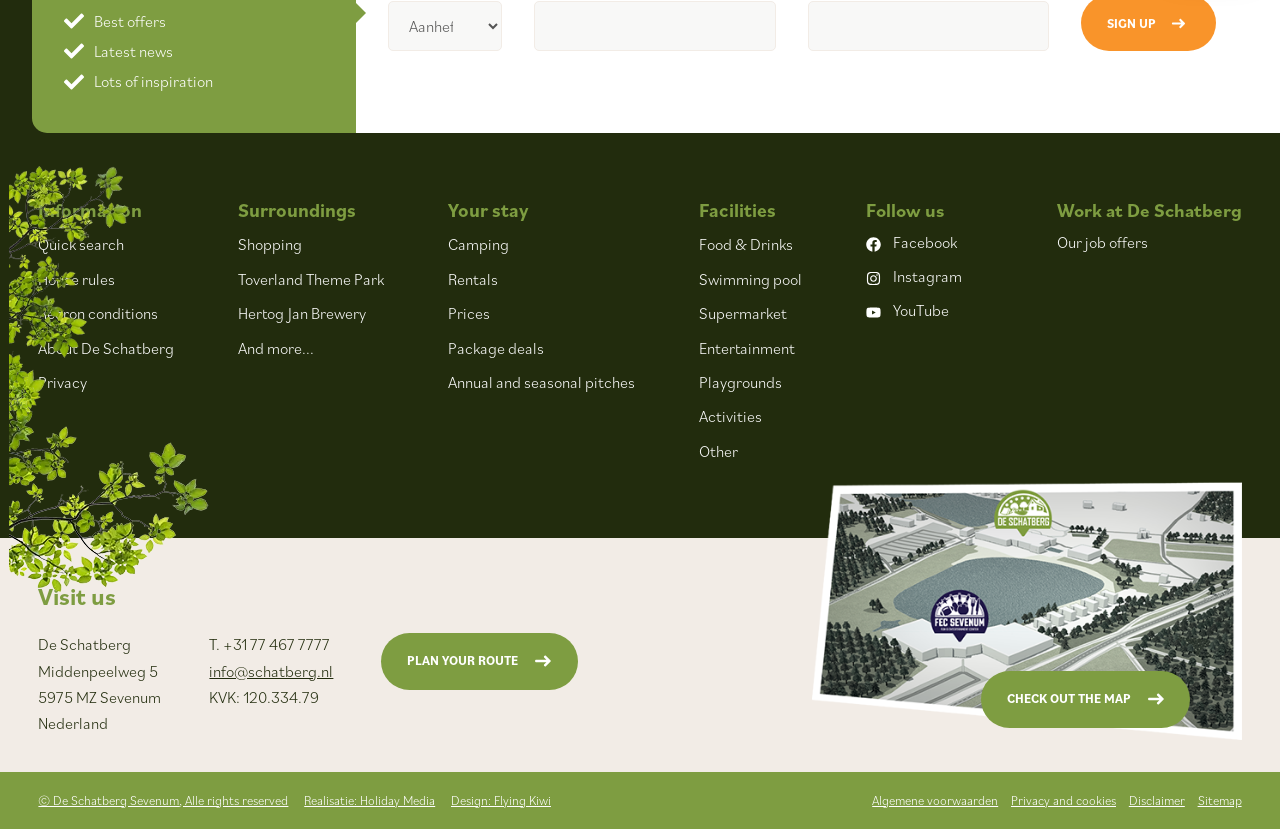Kindly determine the bounding box coordinates for the area that needs to be clicked to execute this instruction: "View news archive".

None